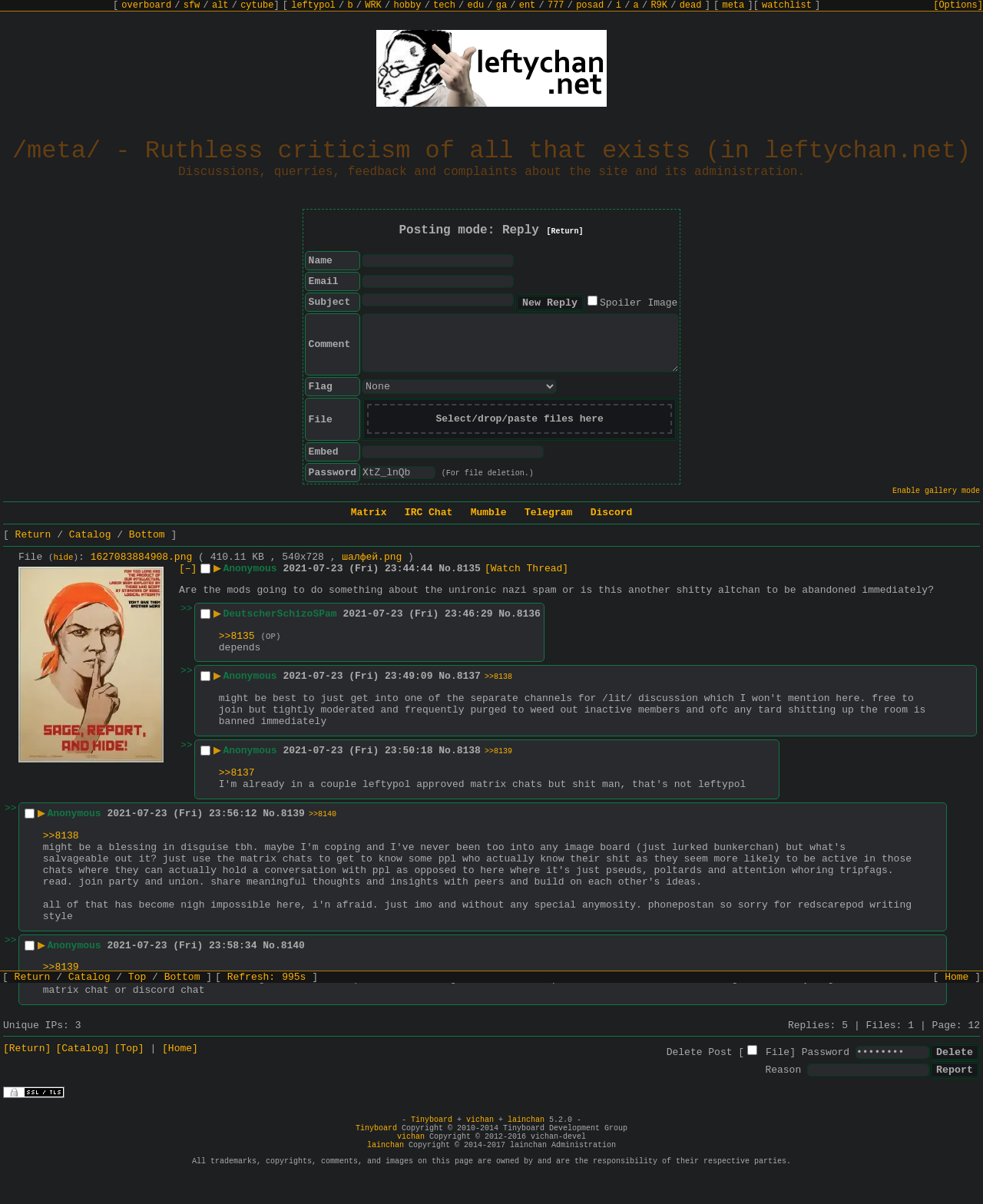Please find the bounding box for the following UI element description. Provide the coordinates in (top-left x, top-left y, bottom-right x, bottom-right y) format, with values between 0 and 1: Select/drop/paste files here

[0.368, 0.33, 0.689, 0.366]